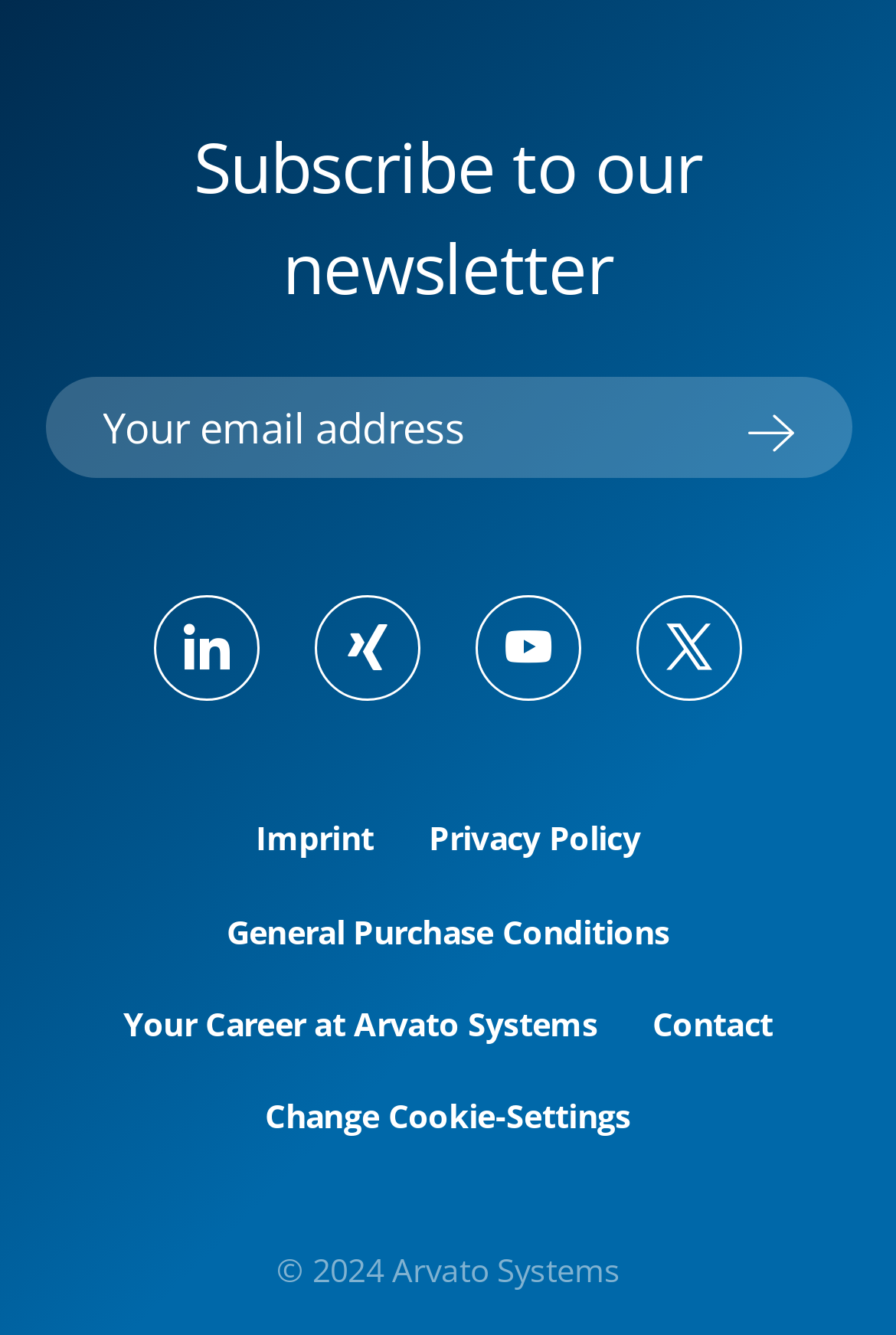Find the bounding box coordinates for the area you need to click to carry out the instruction: "Visit LinkedIn". The coordinates should be four float numbers between 0 and 1, indicated as [left, top, right, bottom].

[0.172, 0.446, 0.29, 0.526]